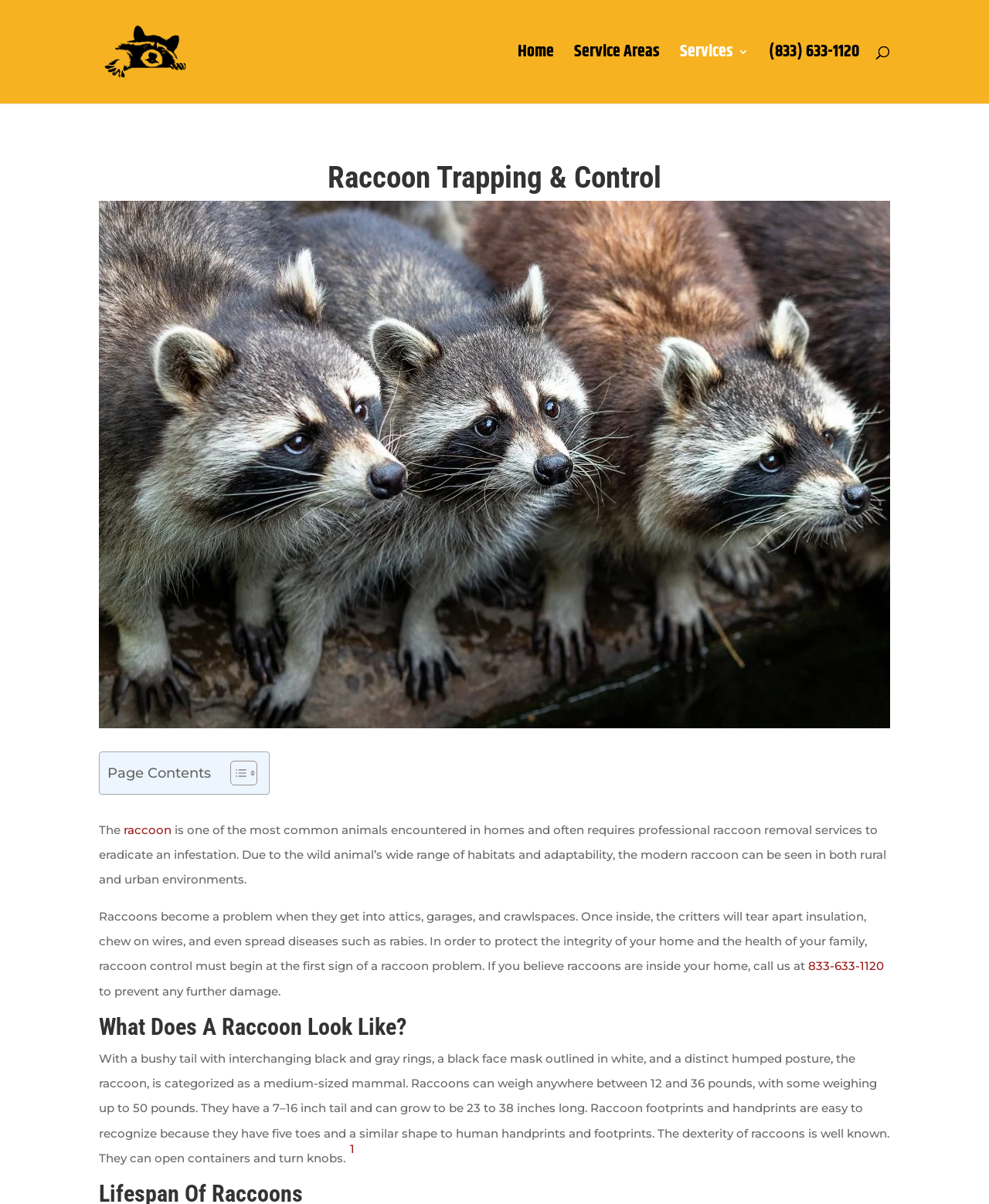Please provide the bounding box coordinates for the element that needs to be clicked to perform the following instruction: "Call the phone number". The coordinates should be given as four float numbers between 0 and 1, i.e., [left, top, right, bottom].

[0.777, 0.038, 0.869, 0.086]